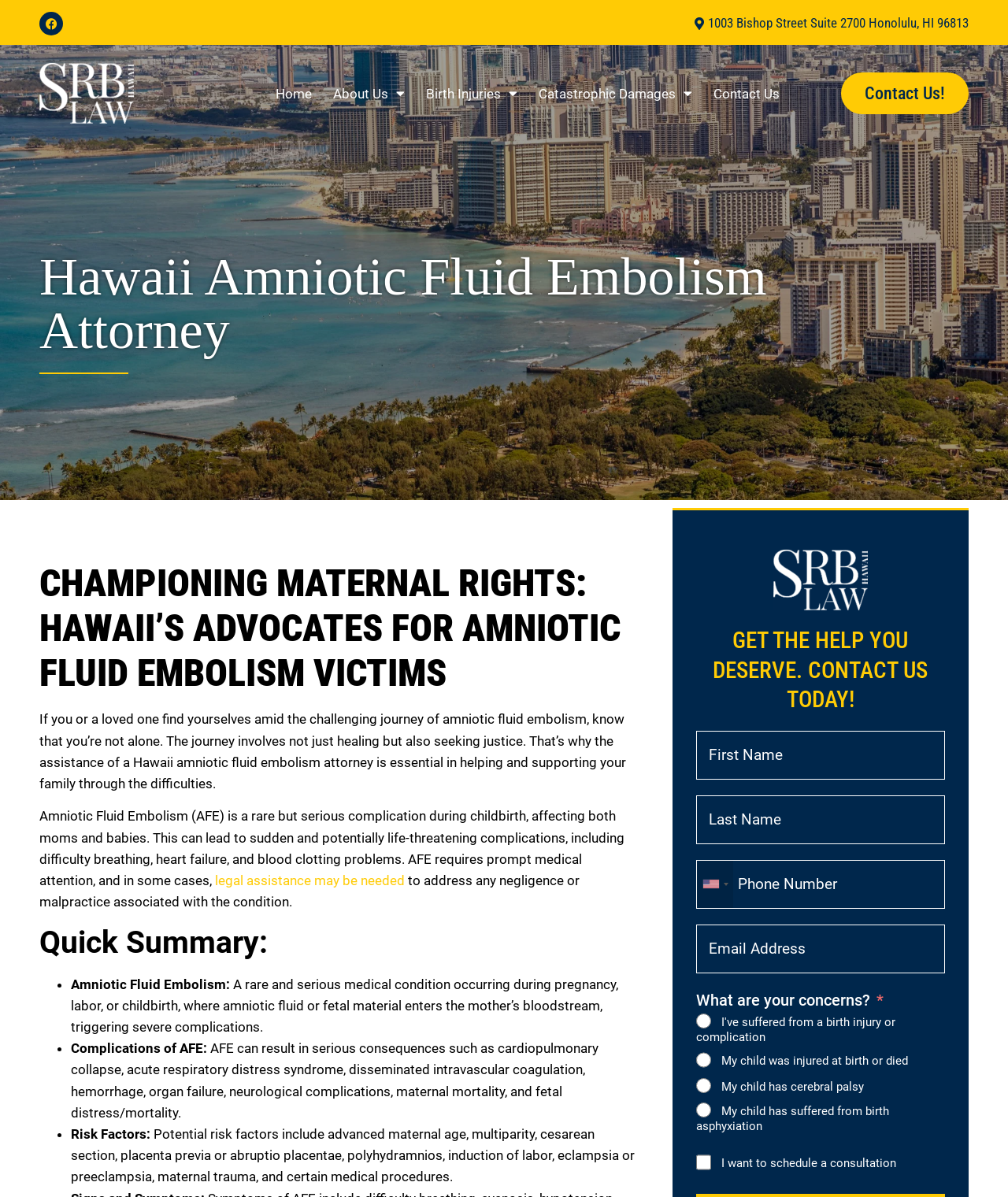What are some complications of Amniotic Fluid Embolism?
Provide a detailed answer to the question using information from the image.

The complications of Amniotic Fluid Embolism are listed in the 'Quick Summary' section of the webpage, where it says 'Complications of AFE: AFE can result in serious consequences such as cardiopulmonary collapse, acute respiratory distress syndrome, disseminated intravascular coagulation, hemorrhage, organ failure, neurological complications, maternal mortality, and fetal distress/mortality.'